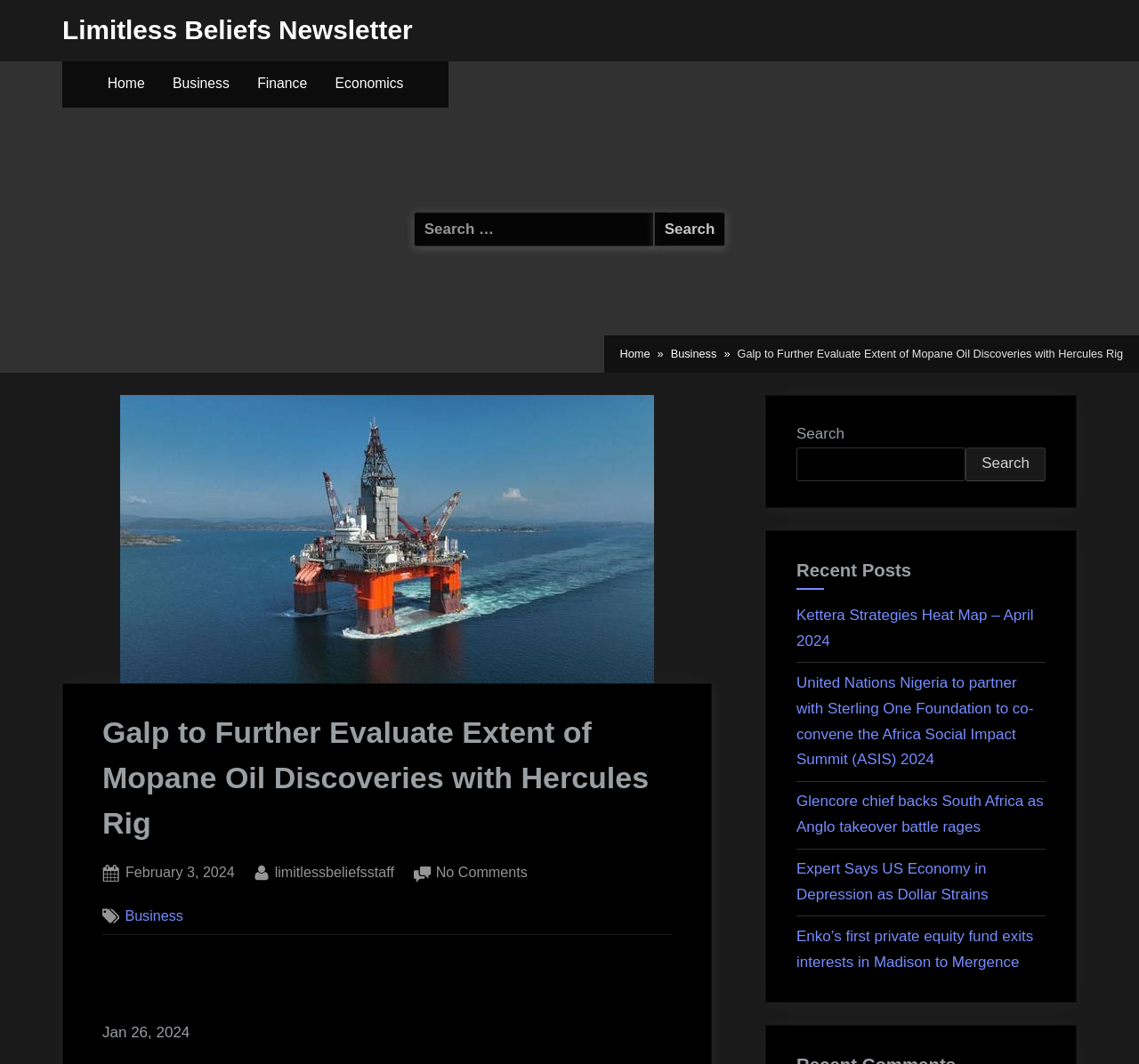What is the date of the article 'Galp to Further Evaluate Extent of Mopane Oil Discoveries with Hercules Rig'?
Analyze the screenshot and provide a detailed answer to the question.

I found the date by looking at the article's metadata, where it says 'Posted on February 3, 2024'. This is the date the article was posted.